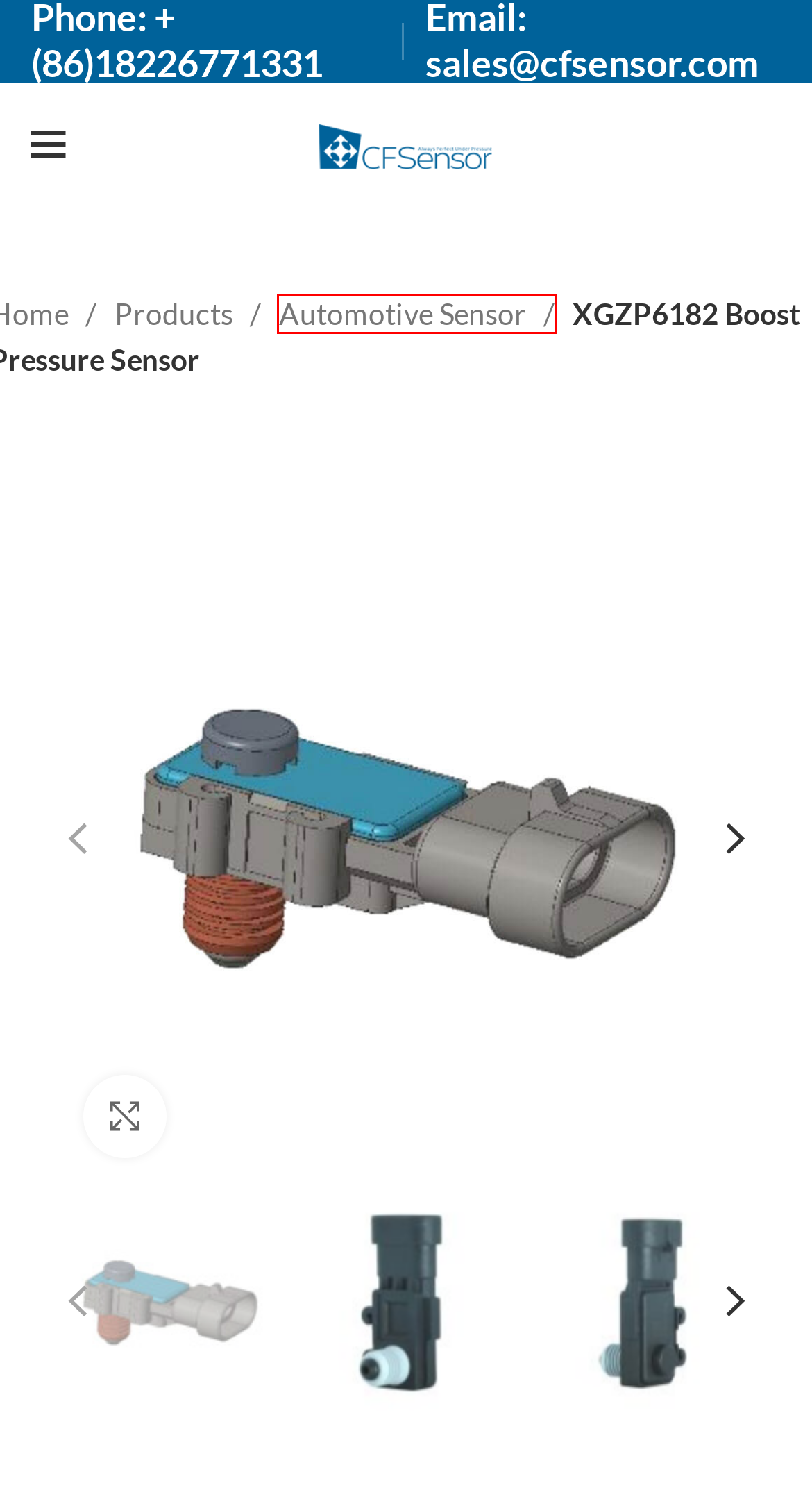A screenshot of a webpage is given, marked with a red bounding box around a UI element. Please select the most appropriate webpage description that fits the new page after clicking the highlighted element. Here are the candidates:
A. Privacy Policy - CFSensor
B. Automotive Sensor - CFSensor
C. Flow Sensor - CFSensor
D. DEMO Board - CFSensor
E. CFSensor's Top Sensor Solutions to Hit the Mark
F. Fuel Tank Pressure Sensor XGZP6845A - CFSensor
G. Products - CFSensor
H. Leading Sensor Manufacturer, OEM Sensor Company - CFSensor

B